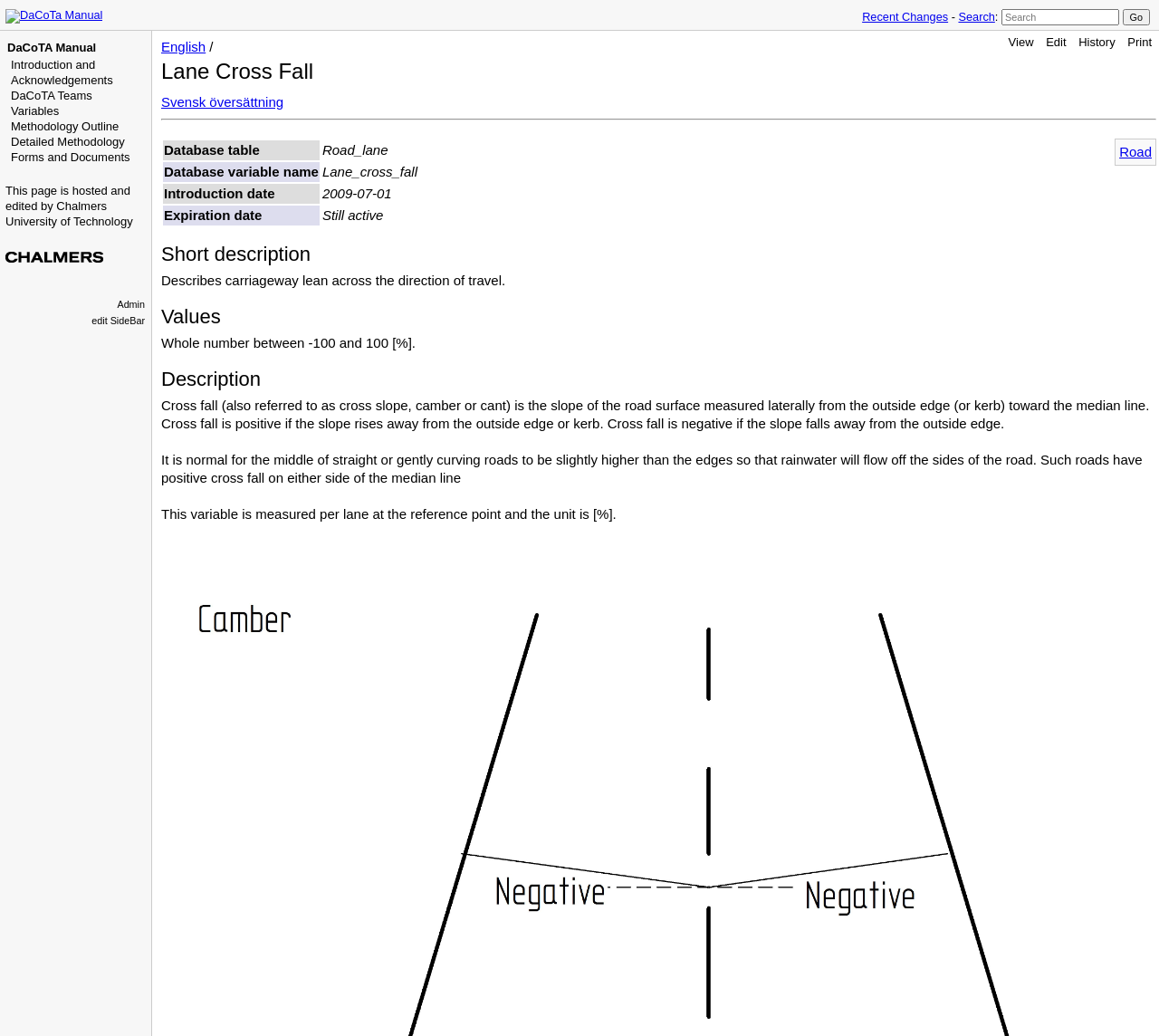Can you give a comprehensive explanation to the question given the content of the image?
What is the unit of measurement for the 'Lane Cross Fall' variable?

According to the webpage, the 'Lane Cross Fall' variable is measured in percentage (%). This is stated in the 'Description' section of the webpage, which explains that the unit of measurement for cross fall is percentage.